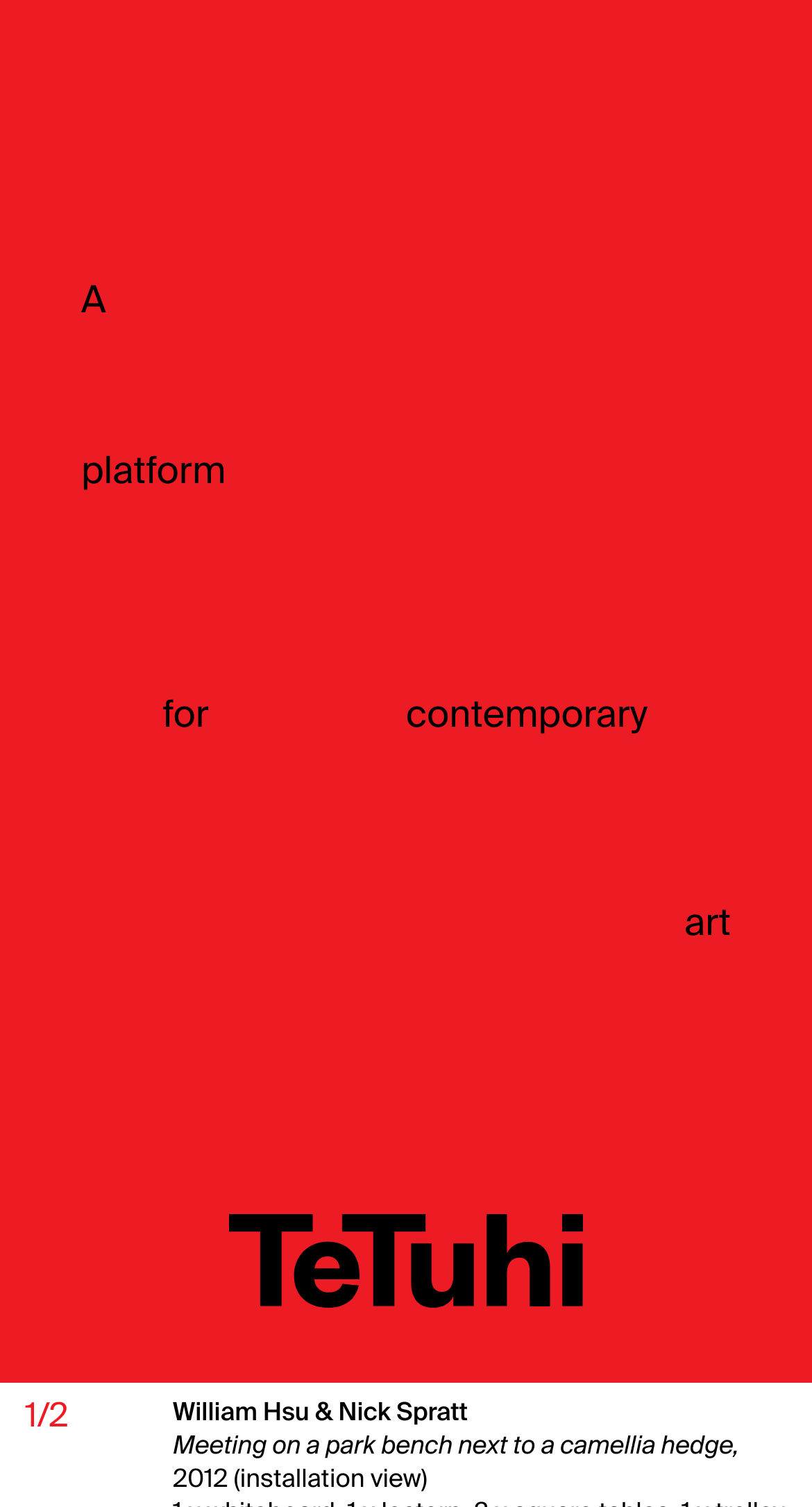With reference to the image, please provide a detailed answer to the following question: What is the phone number of Te Tuhi?

The phone number of Te Tuhi can be found in the StaticText element with the text 'Please call us on (09) 577 0138 if you have any questions.' which is located at the bottom of the page.